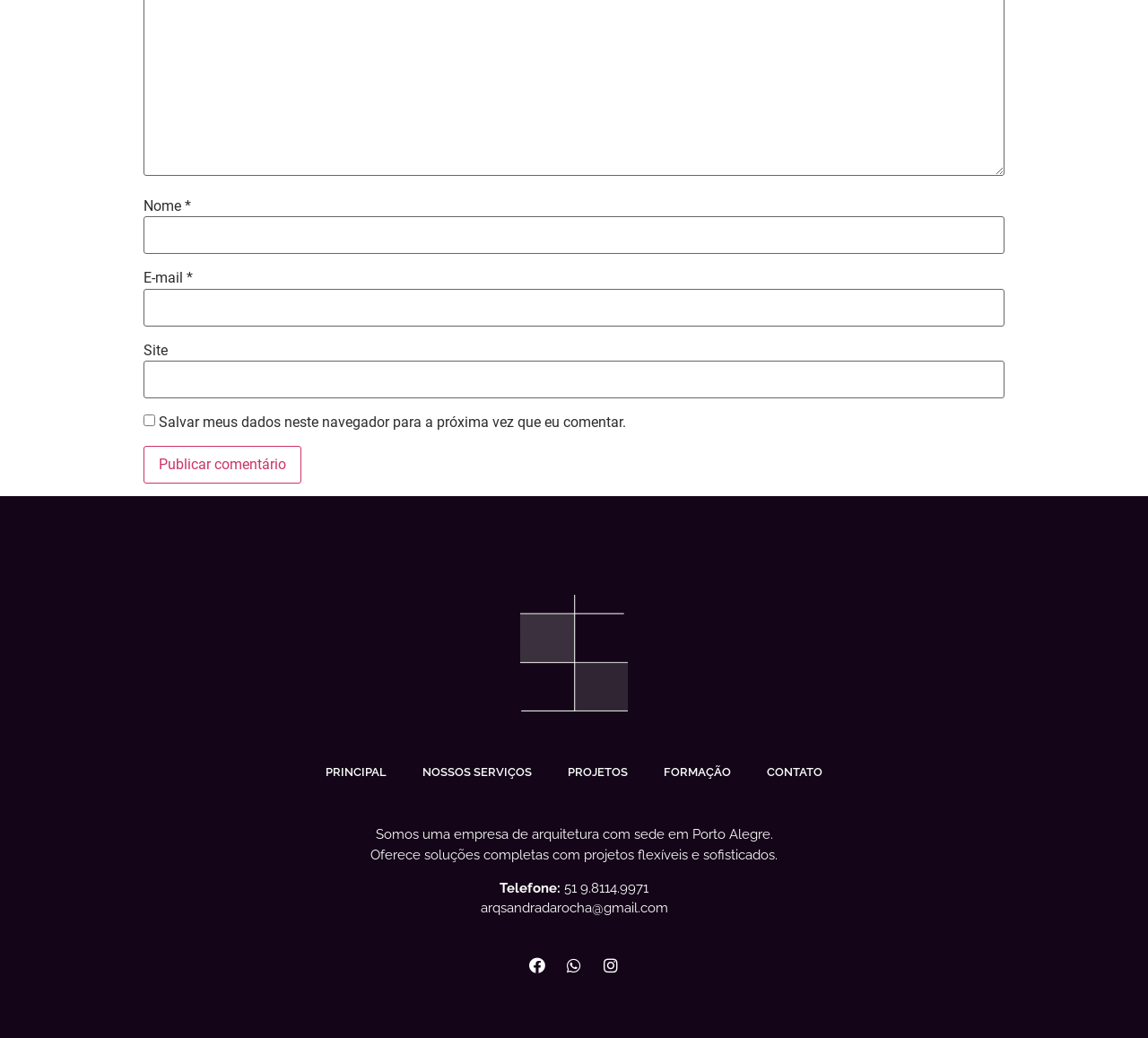What is the company's main business?
Please provide a detailed and comprehensive answer to the question.

Based on the webpage, it can be inferred that the company's main business is architecture because it mentions 'Somos uma empresa de arquitetura com sede em Porto Alegre' which translates to 'We are an architecture company based in Porto Alegre'.